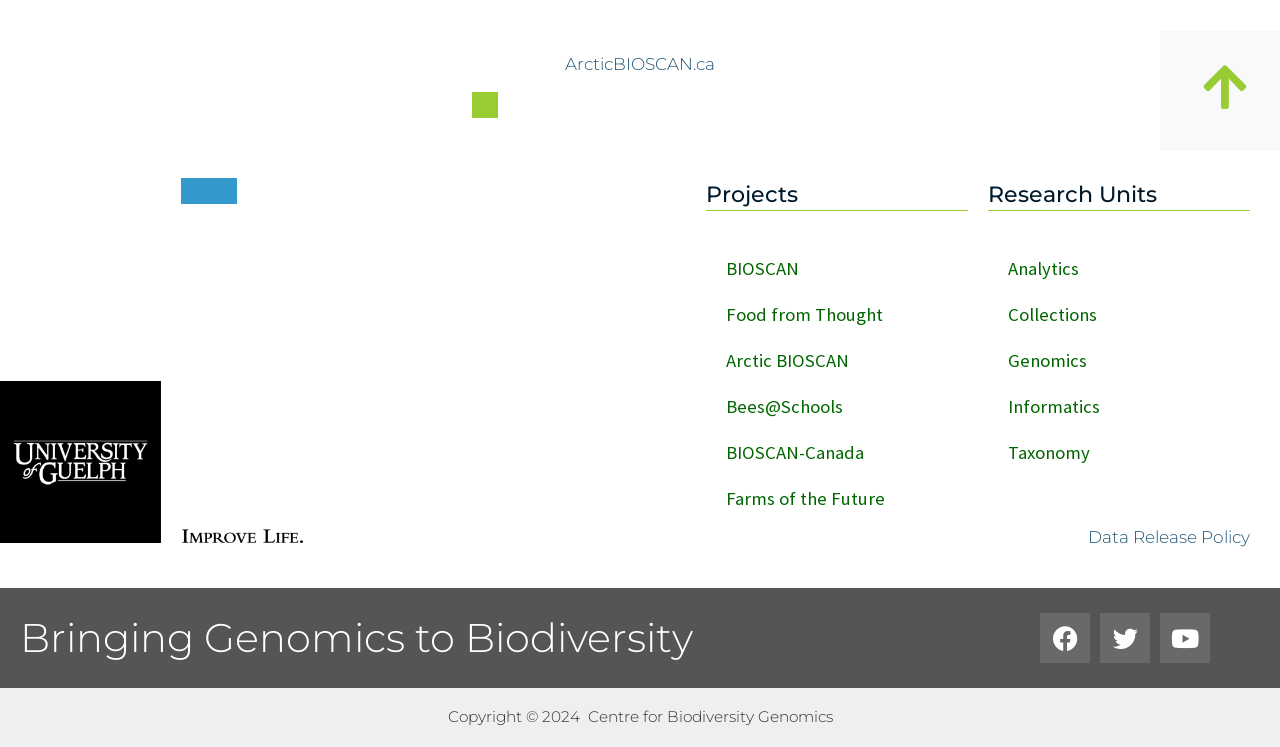Please identify the bounding box coordinates of the element that needs to be clicked to perform the following instruction: "visit ArcticBIOSCAN.ca".

[0.441, 0.072, 0.559, 0.099]